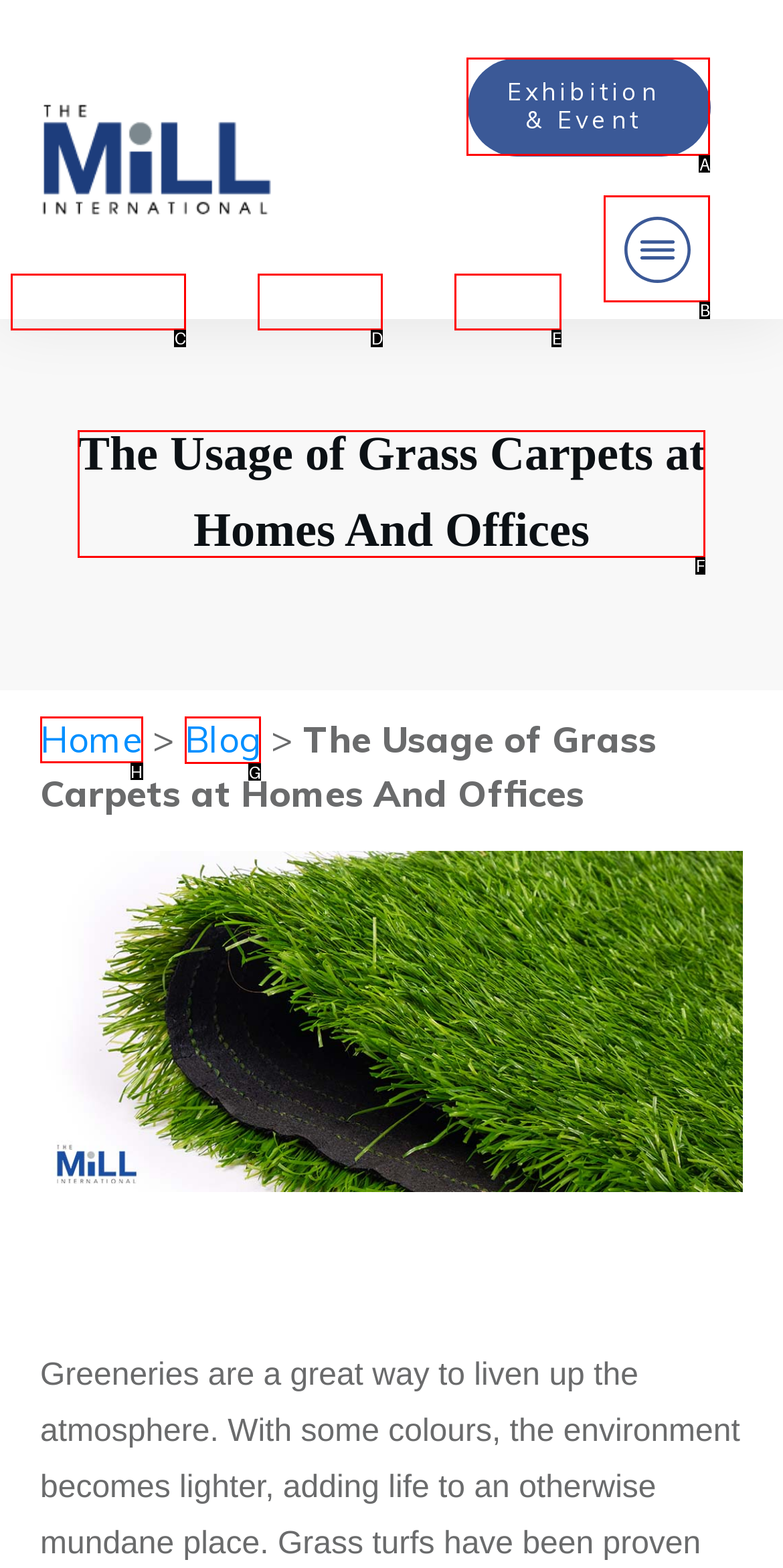To complete the task: Go to Blog page, which option should I click? Answer with the appropriate letter from the provided choices.

G